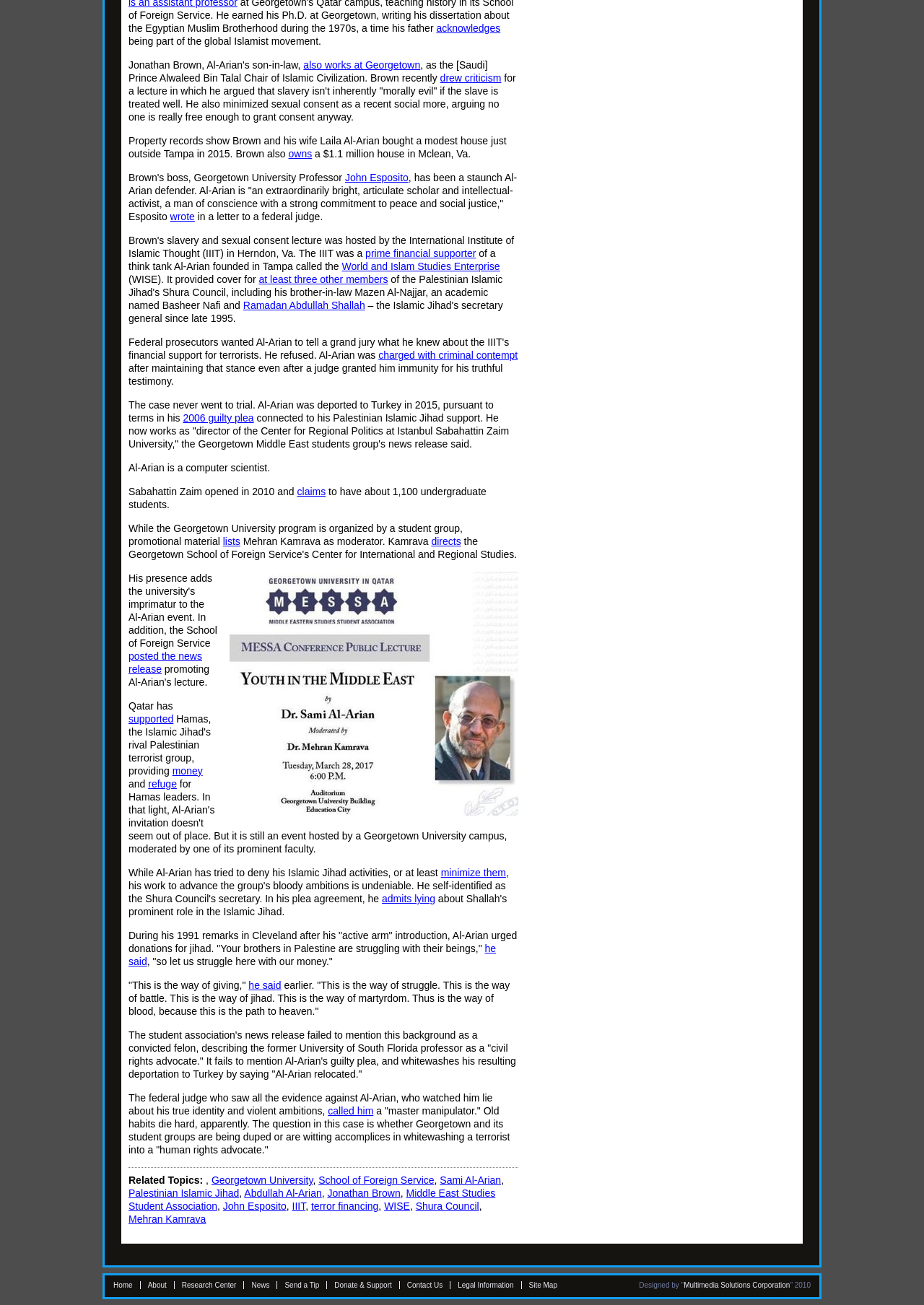Could you highlight the region that needs to be clicked to execute the instruction: "click the link to Georgetown University"?

[0.229, 0.9, 0.339, 0.909]